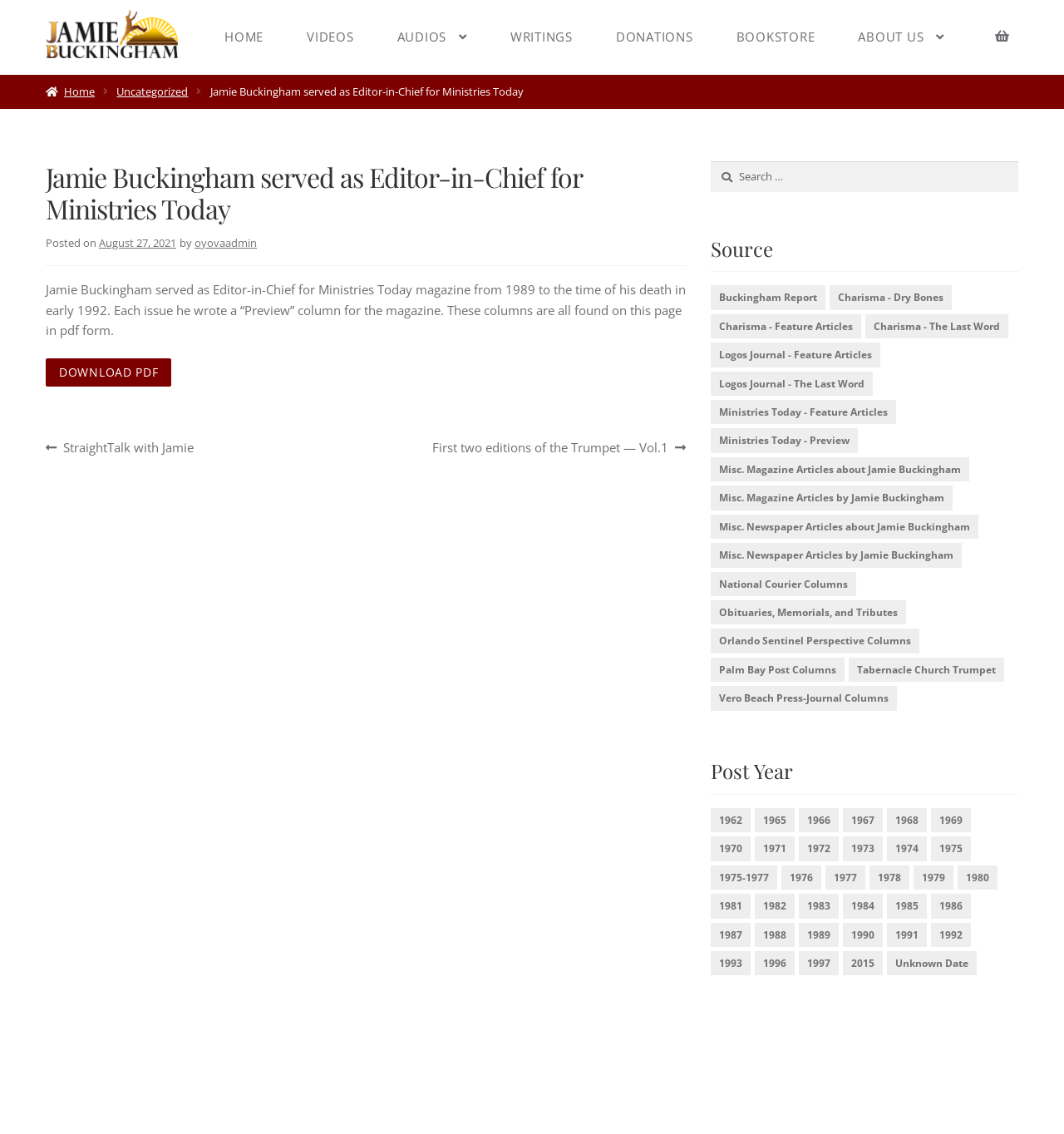Identify the bounding box coordinates for the element you need to click to achieve the following task: "View the 'Ministries Today - Preview' articles". The coordinates must be four float values ranging from 0 to 1, formatted as [left, top, right, bottom].

[0.668, 0.378, 0.806, 0.399]